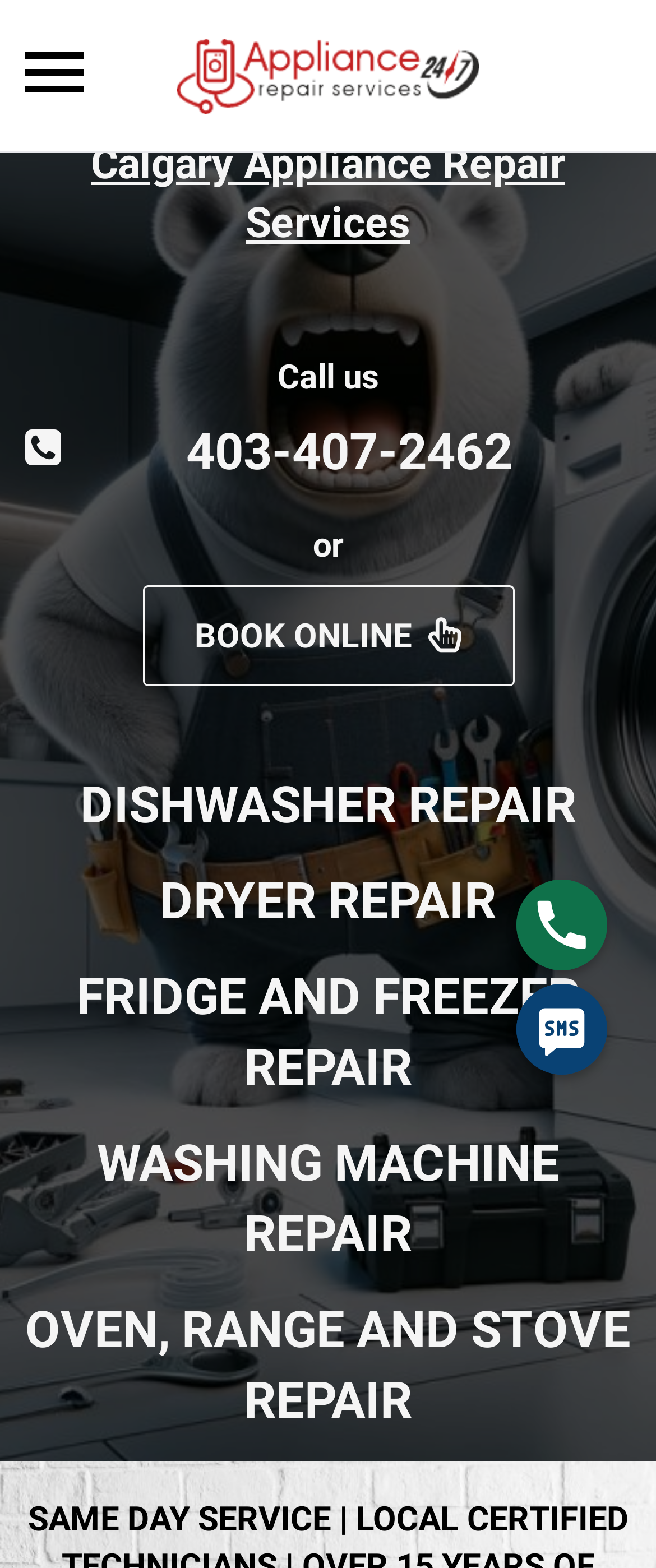Specify the bounding box coordinates of the area that needs to be clicked to achieve the following instruction: "Explore agriculture related topics".

None